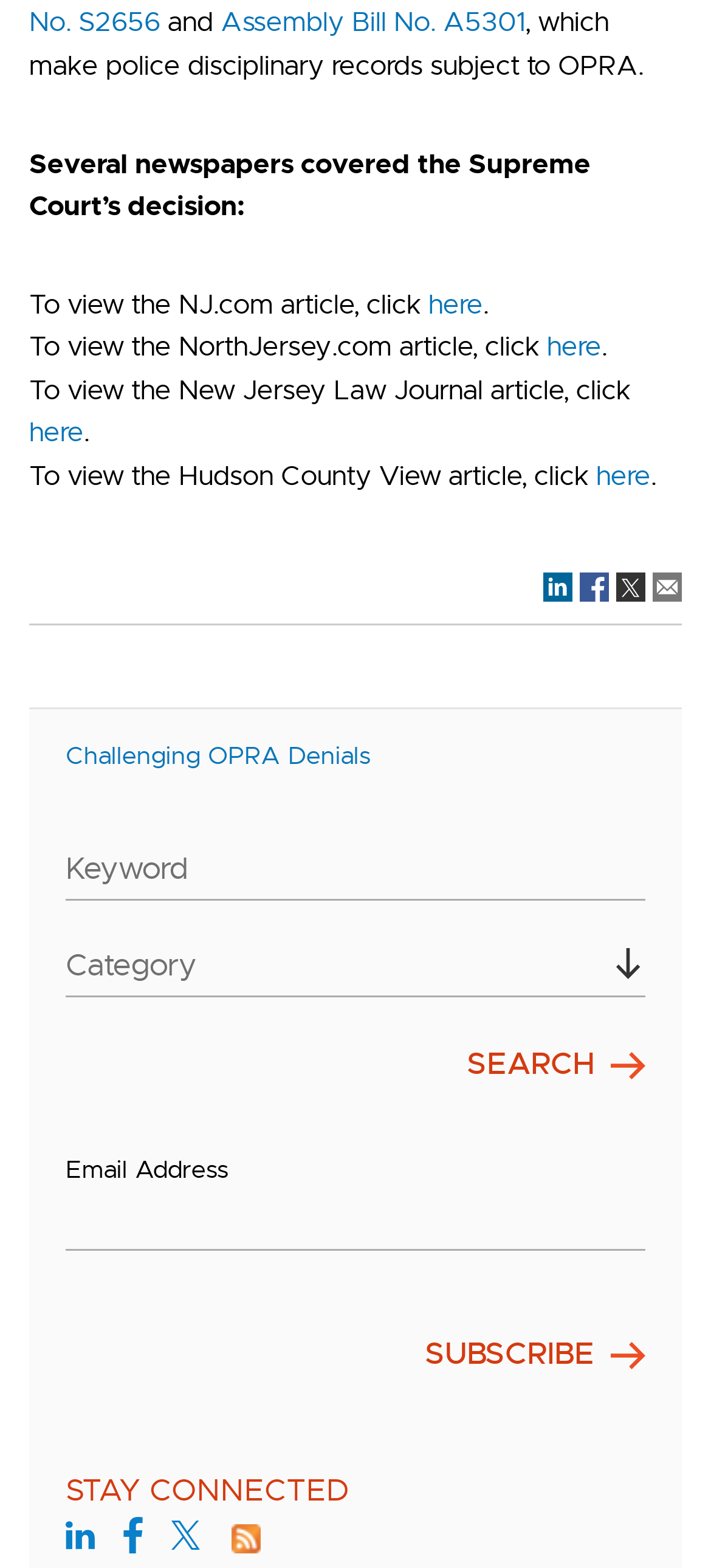Can you pinpoint the bounding box coordinates for the clickable element required for this instruction: "Share on LinkedIn"? The coordinates should be four float numbers between 0 and 1, i.e., [left, top, right, bottom].

[0.764, 0.364, 0.805, 0.385]